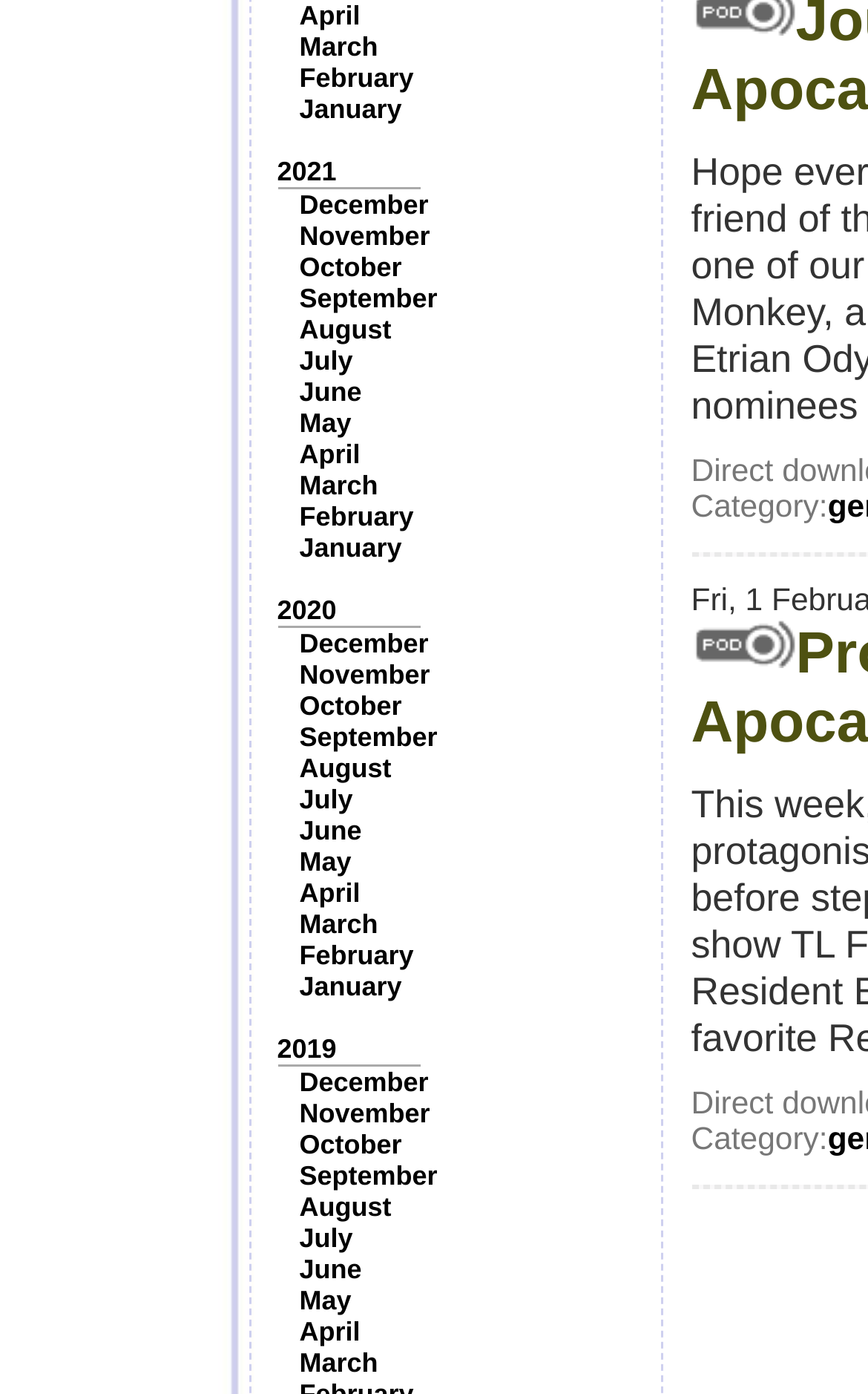Please determine the bounding box coordinates of the element to click in order to execute the following instruction: "Click on the 'January' link". The coordinates should be four float numbers between 0 and 1, specified as [left, top, right, bottom].

[0.345, 0.382, 0.463, 0.404]